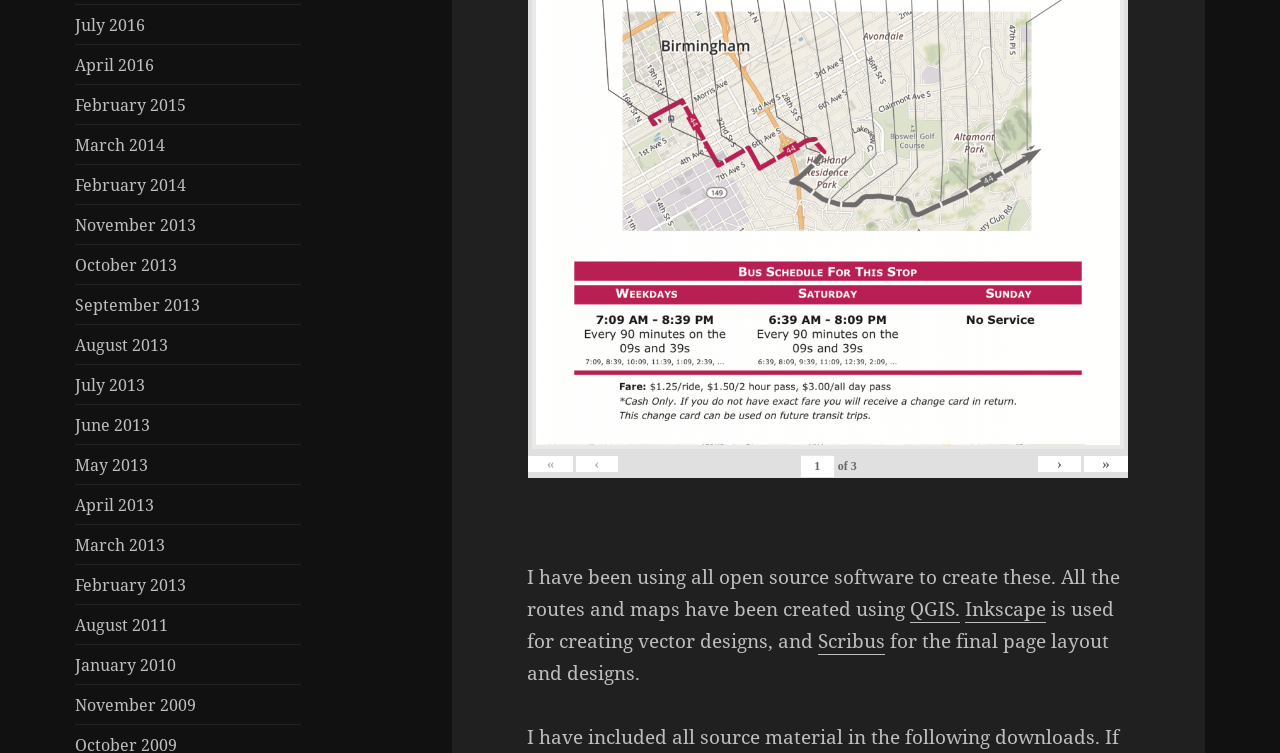Locate the bounding box coordinates of the clickable area needed to fulfill the instruction: "Go to the next page".

[0.811, 0.605, 0.844, 0.626]